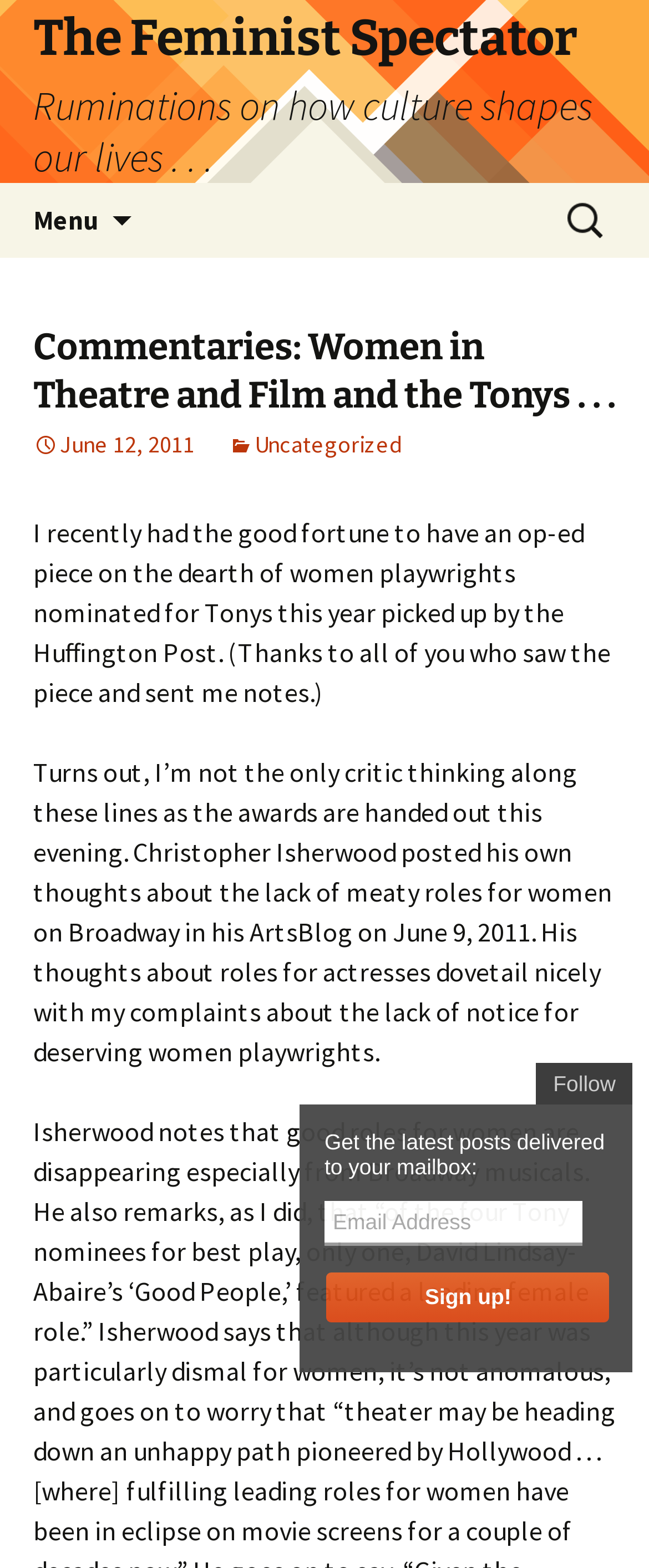Describe the webpage in detail, including text, images, and layout.

This webpage is a blog post titled "Commentaries: Women in Theatre and Film and the Tonys..." on a website called "The Feminist Spectator". At the top of the page, there is a header section with a link to the website's main page and a button to expand the menu. Below the header, there is a search bar with a label "Search for:".

The main content of the page is a blog post with a heading that matches the title of the webpage. The post is dated June 12, 2011, and is categorized under "Uncategorized". The text of the post discusses the lack of women playwrights nominated for Tonys and mentions an op-ed piece published on the Huffington Post. The author also references a similar article by Christopher Isherwood on the lack of meaty roles for women on Broadway.

Below the main content, there is a section with a link to "Follow" the blog and a form to subscribe to the blog via email. The form includes a text box to enter an email address and a "Sign up!" button.